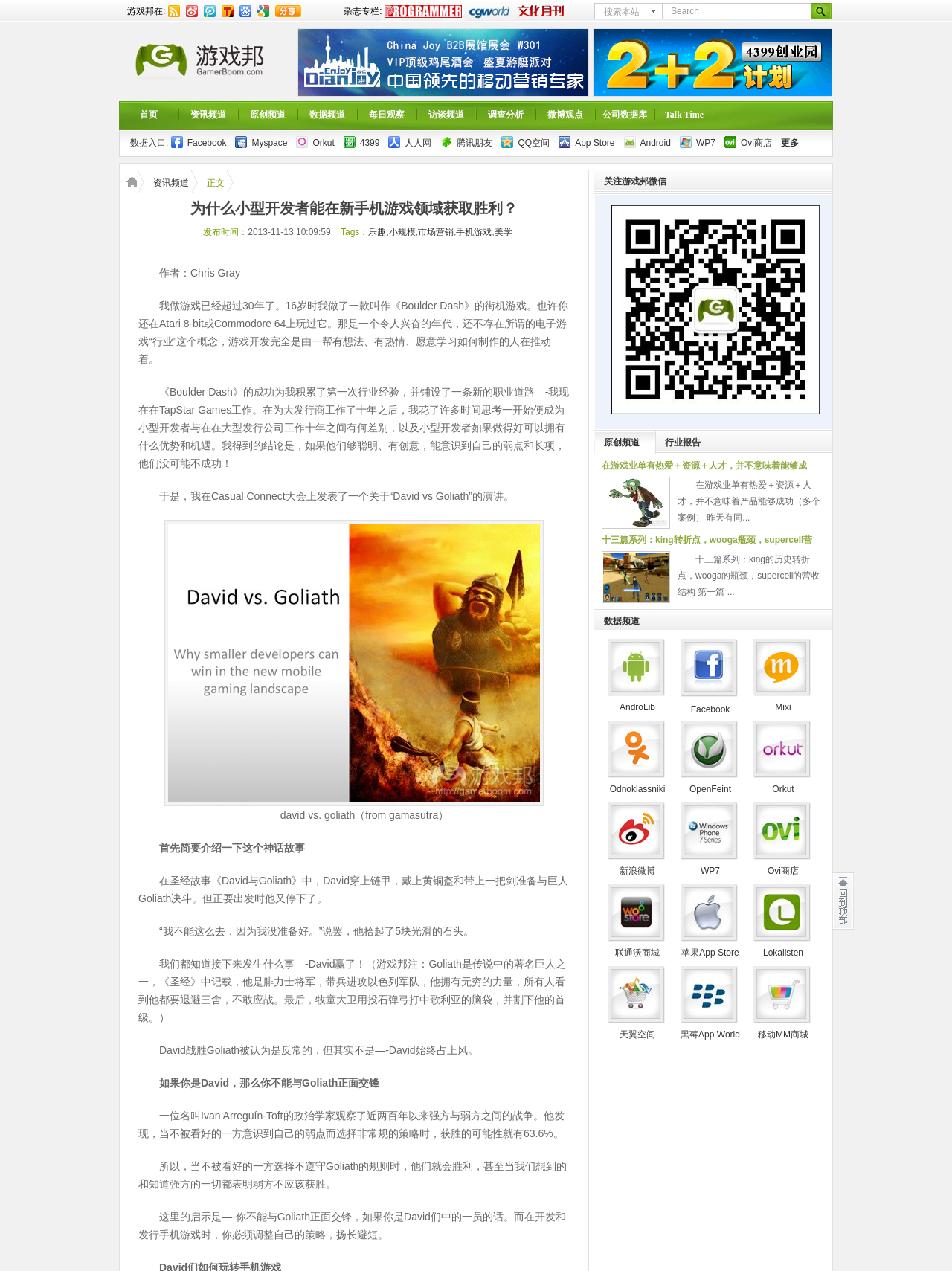Identify the bounding box coordinates for the element you need to click to achieve the following task: "Go to homepage". The coordinates must be four float values ranging from 0 to 1, formatted as [left, top, right, bottom].

[0.094, 0.08, 0.188, 0.101]